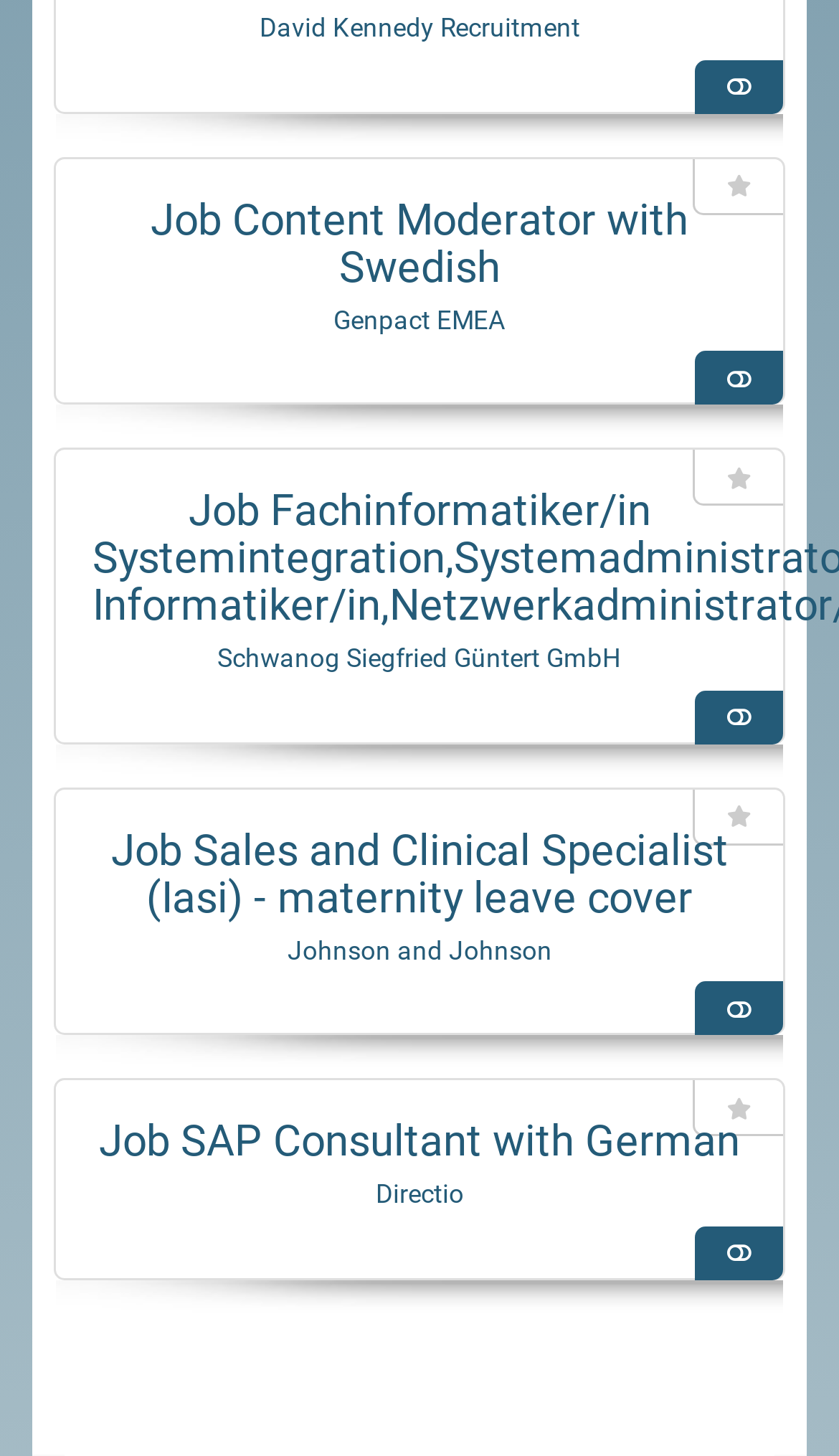Please answer the following query using a single word or phrase: 
What is the job title of the fifth job posting?

Sales and Clinical Specialist